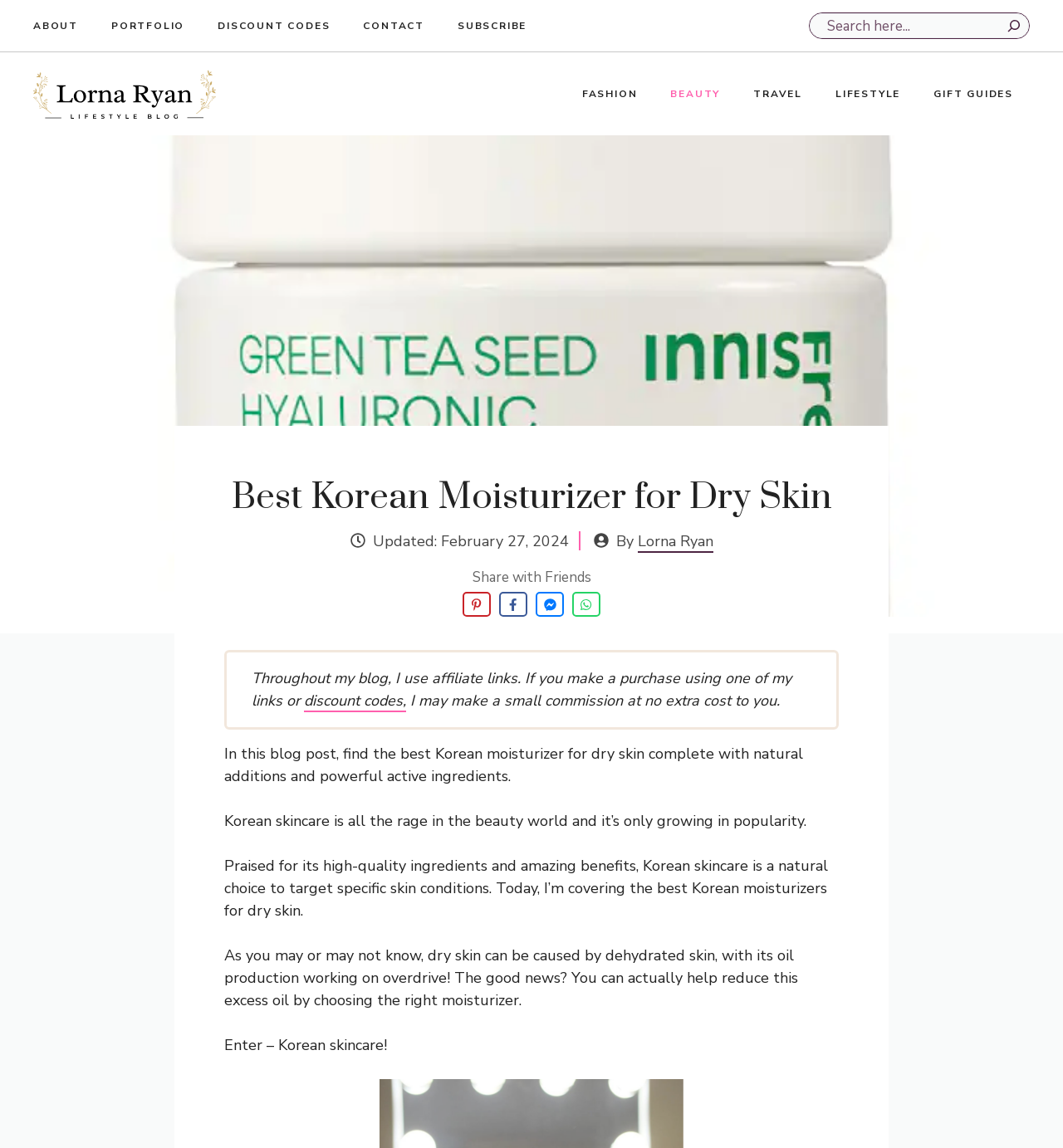Determine the bounding box for the described UI element: "Lifestyle".

[0.77, 0.06, 0.863, 0.103]